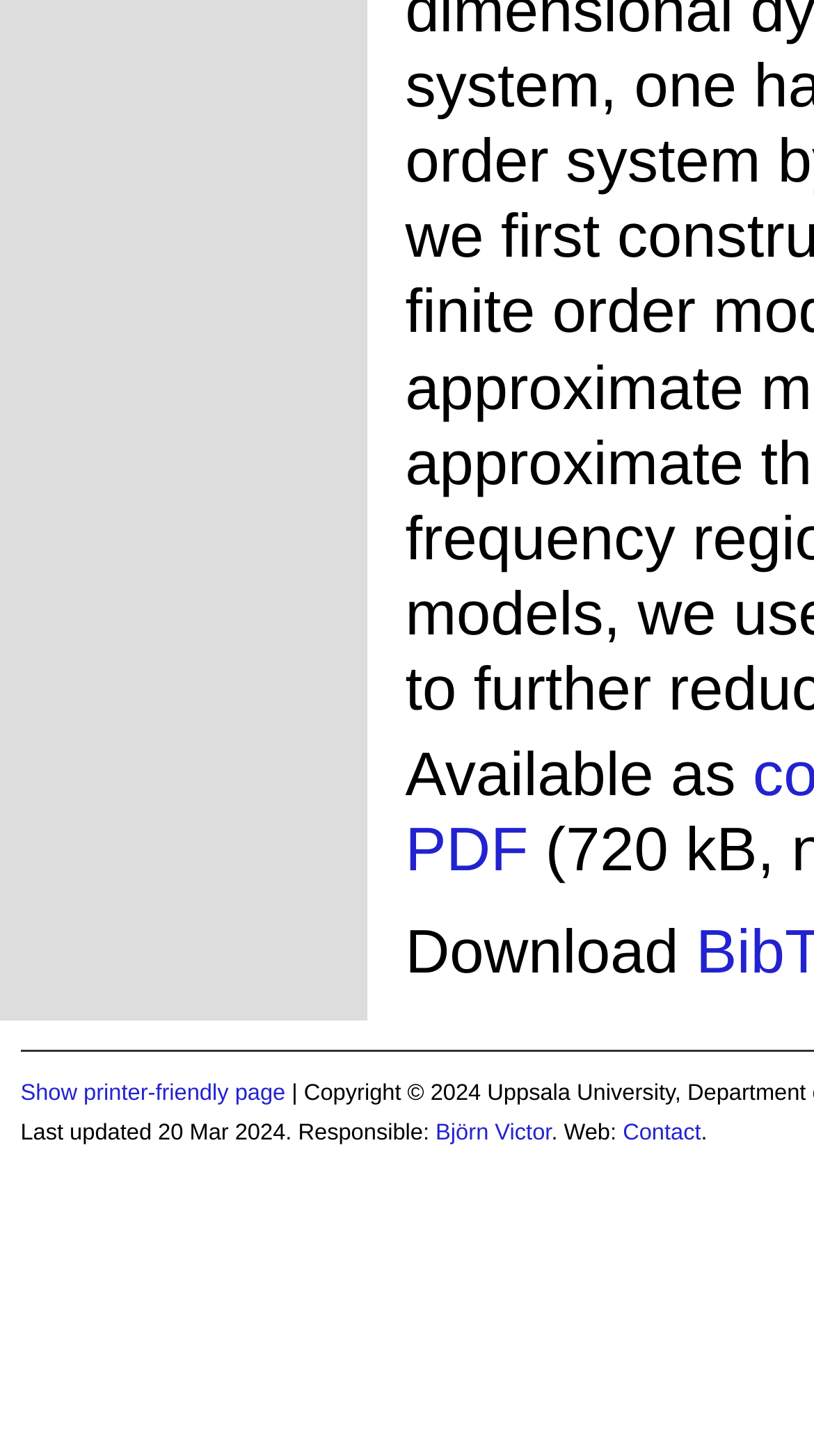Find the bounding box coordinates for the UI element whose description is: "Popular Front of India". The coordinates should be four float numbers between 0 and 1, in the format [left, top, right, bottom].

None